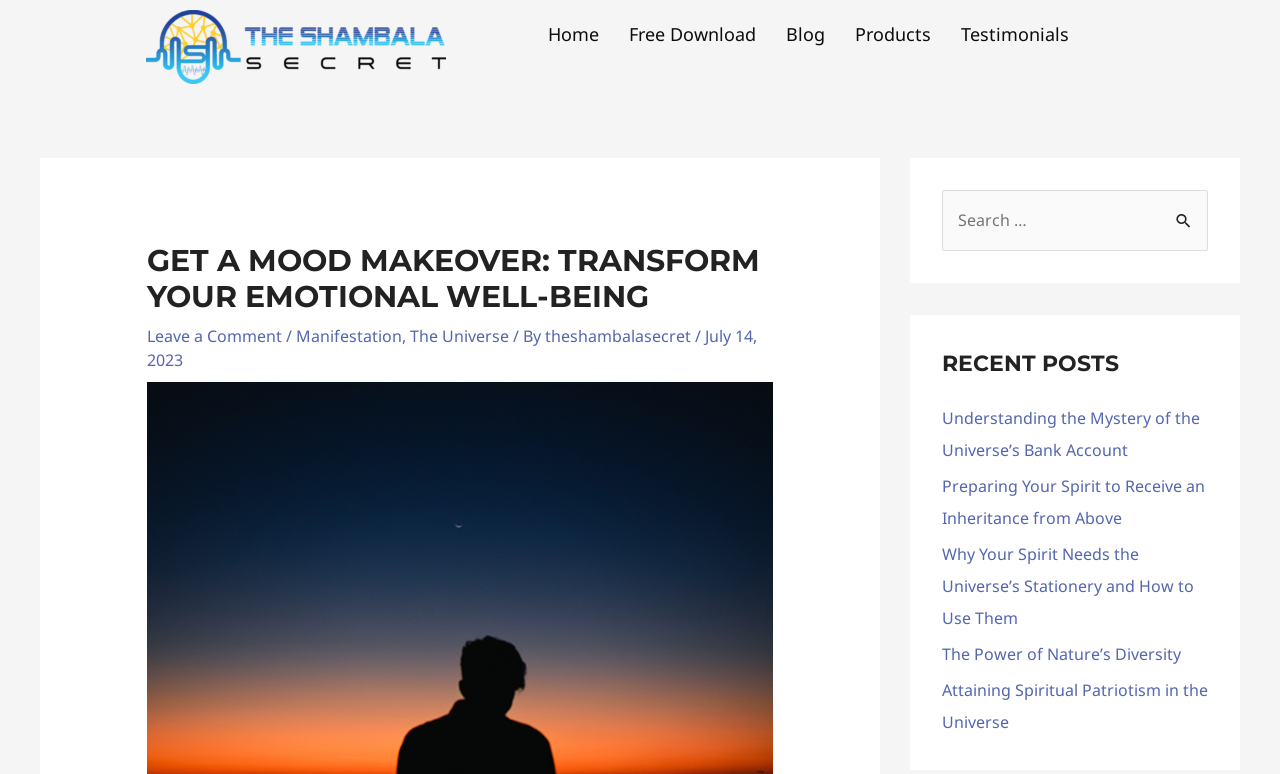What is the text of the search button?
Provide a short answer using one word or a brief phrase based on the image.

SEARCH